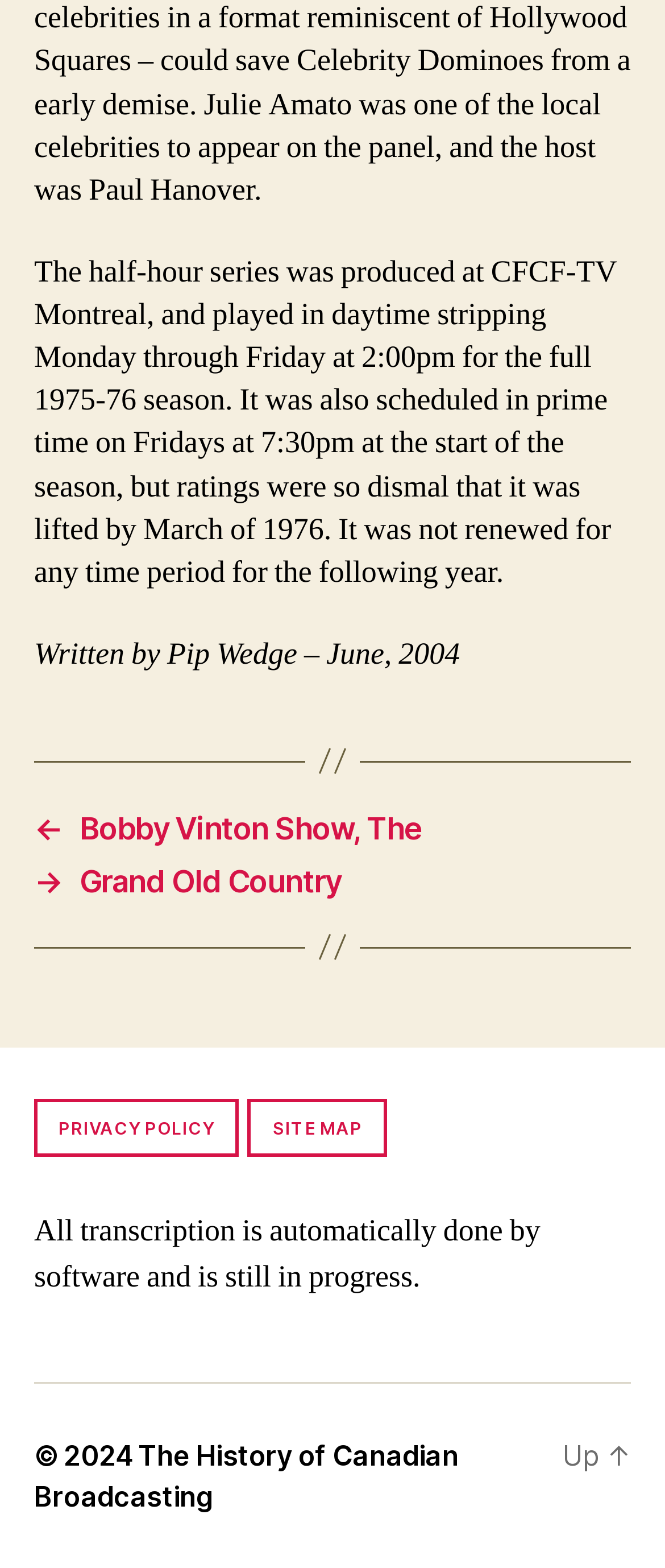How many links are available in the navigation section?
Look at the screenshot and respond with one word or a short phrase.

2